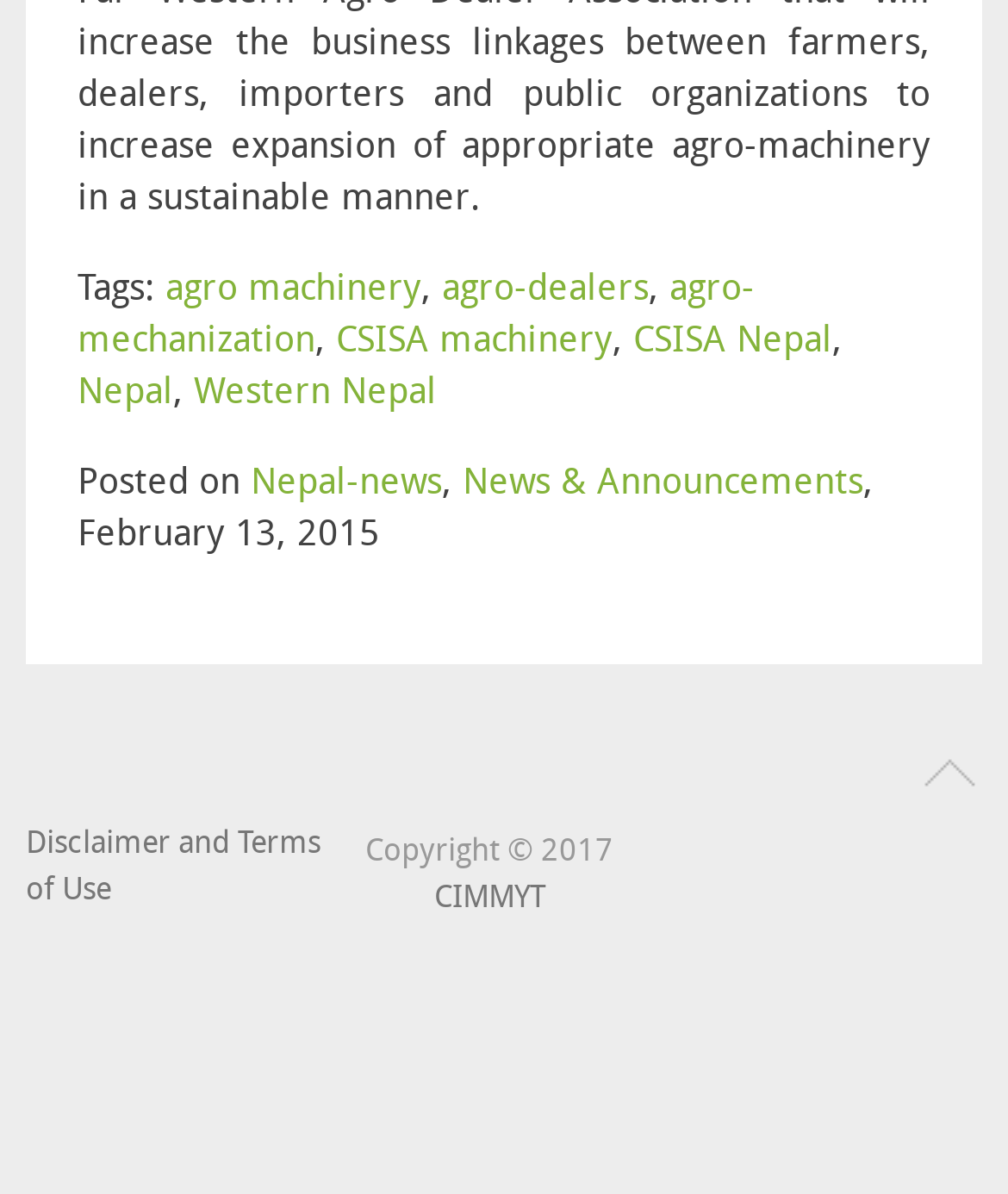Determine the bounding box coordinates for the area that needs to be clicked to fulfill this task: "Visit CIMMYT". The coordinates must be given as four float numbers between 0 and 1, i.e., [left, top, right, bottom].

[0.431, 0.735, 0.541, 0.765]